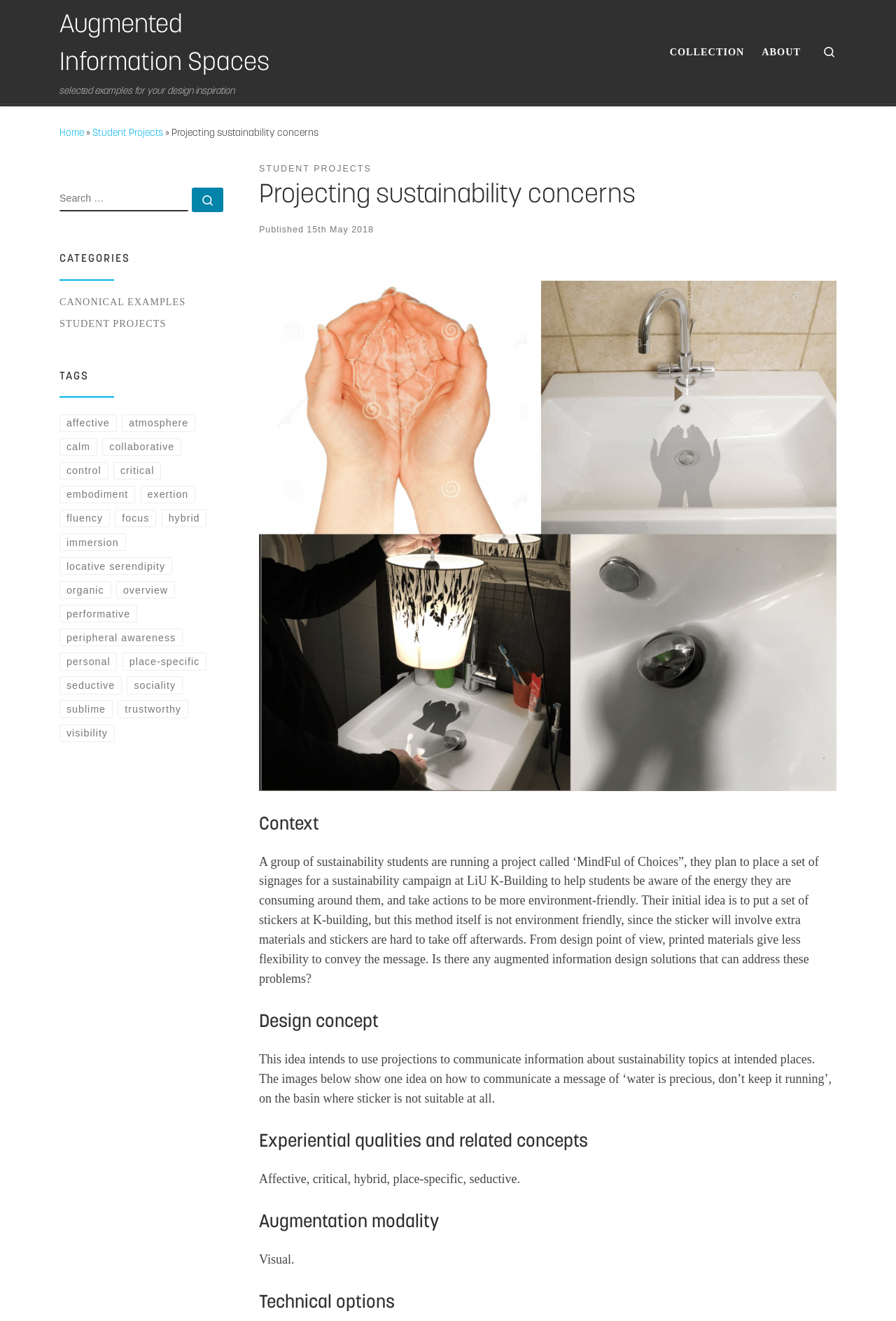Specify the bounding box coordinates of the element's region that should be clicked to achieve the following instruction: "Go to 'ABOUT' page". The bounding box coordinates consist of four float numbers between 0 and 1, in the format [left, top, right, bottom].

[0.845, 0.028, 0.899, 0.05]